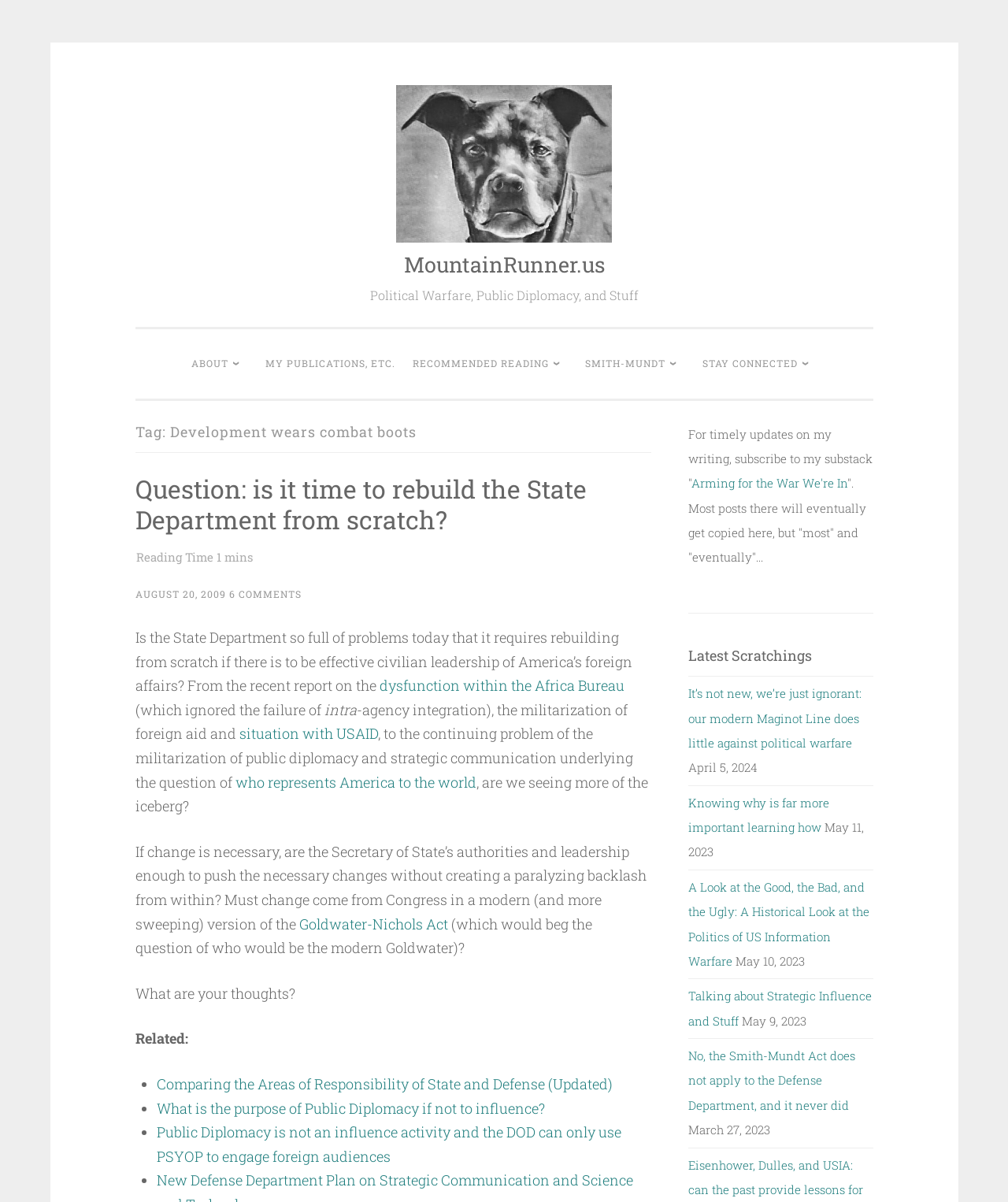Identify the bounding box coordinates of the part that should be clicked to carry out this instruction: "Subscribe to Matt Armstrong's substack".

[0.686, 0.395, 0.841, 0.408]